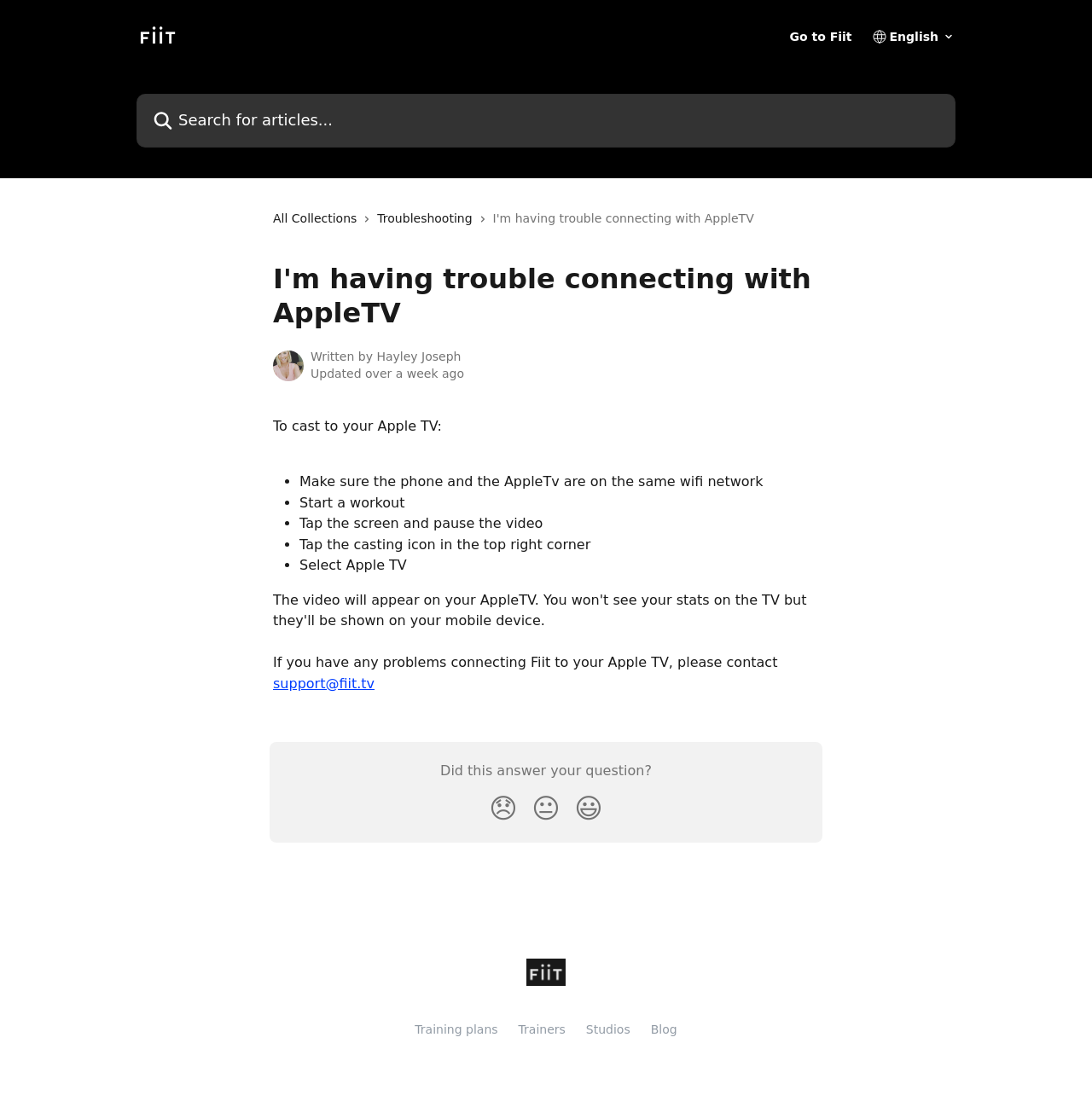Please find the bounding box coordinates of the element that you should click to achieve the following instruction: "Go to Fiit". The coordinates should be presented as four float numbers between 0 and 1: [left, top, right, bottom].

[0.723, 0.028, 0.78, 0.039]